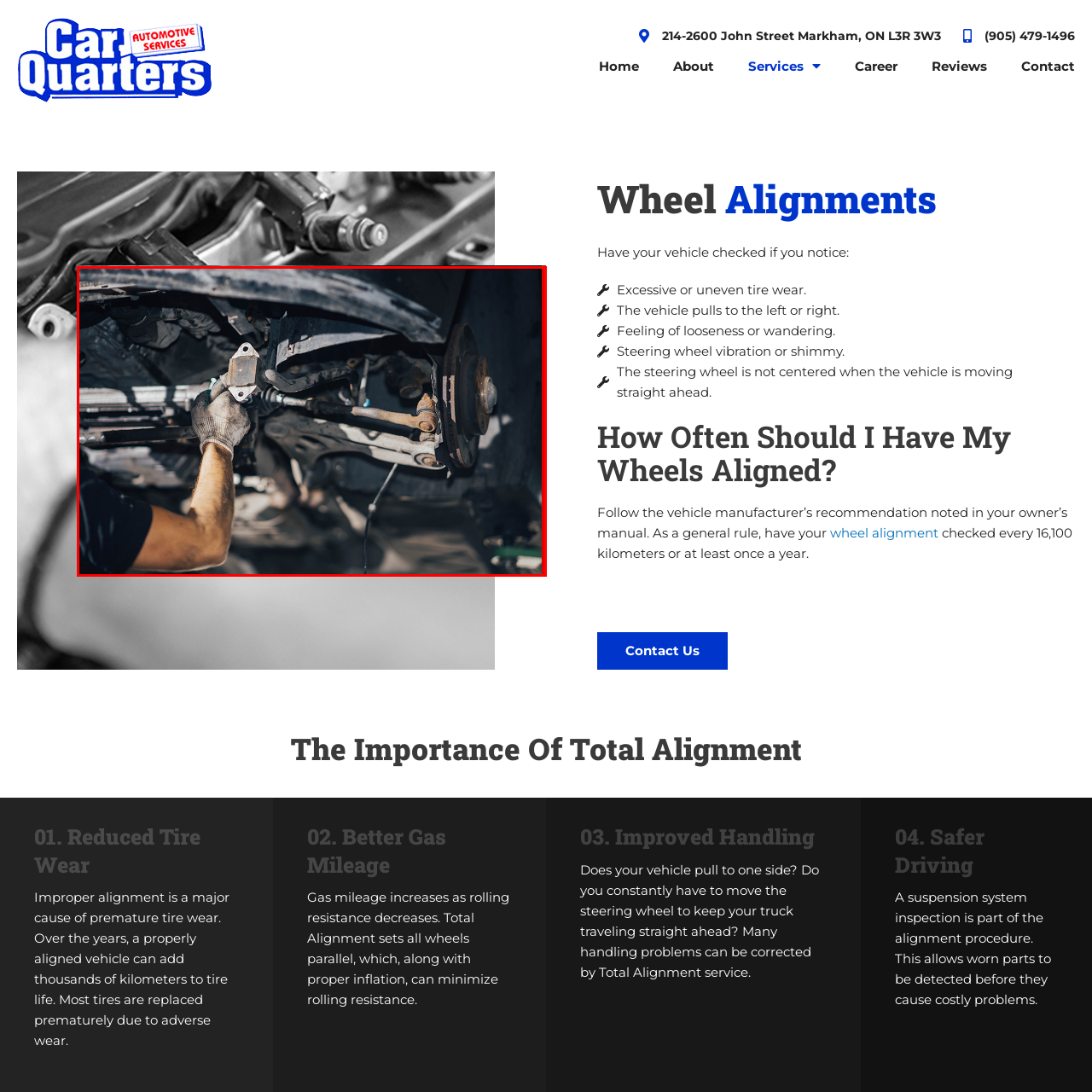Carefully describe the image located within the red boundary.

The image depicts a mechanic working on the underside of a vehicle, focusing on a particular component of the suspension system. The mechanic, wearing gloves, is holding a metallic part, likely a brake pad or suspension component, above the vehicle's axle and control arms. This task is part of routine maintenance that ensures vehicles are properly aligned and safe to drive.

The context aligns with the provided information about wheel alignments and vehicle maintenance services available at a car wheel alignment shop in Markham, ON. This includes services aimed at addressing symptoms such as uneven tire wear, vehicle pulling to one side, or steering wheel vibrations — issues that can be mitigated through proper wheel alignment and inspections performed by skilled technicians. The image underscores the importance of such maintenance, emphasizing its role in prolonging tire life and ensuring overall vehicle safety.